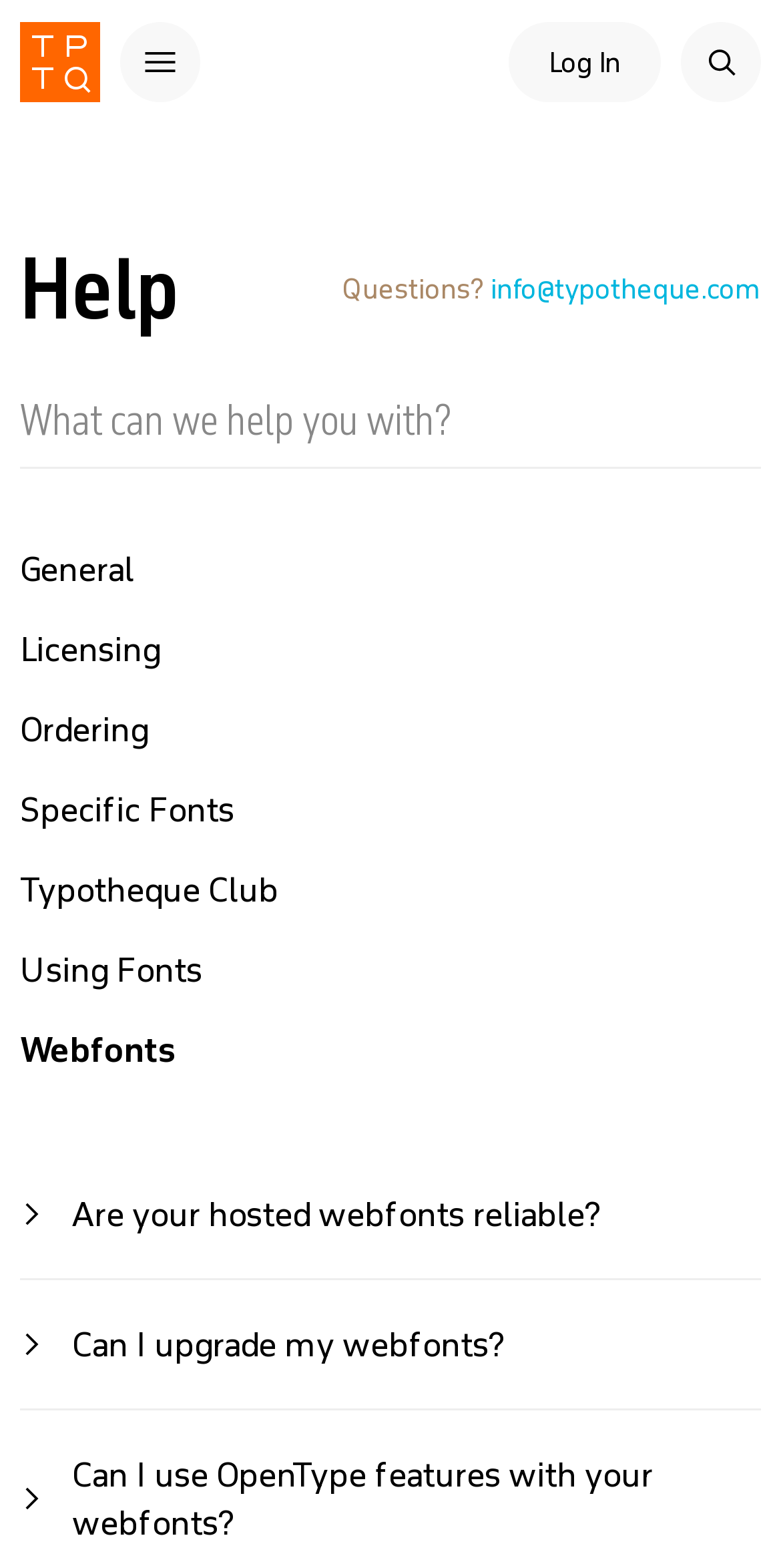Please find the bounding box coordinates of the element's region to be clicked to carry out this instruction: "Search for something".

[0.026, 0.239, 0.974, 0.298]